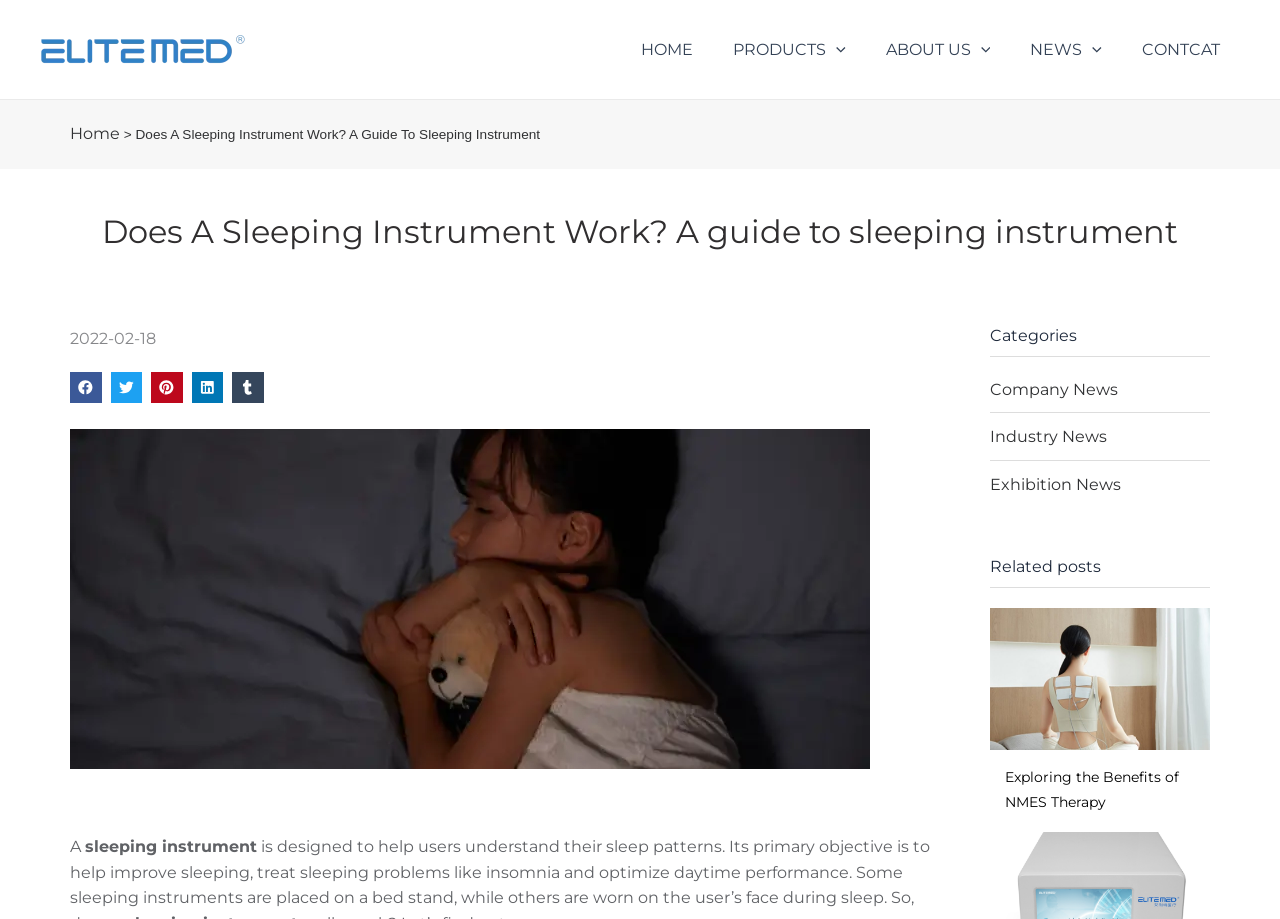Look at the image and give a detailed response to the following question: What is the category of the post?

I found the category of the post under the 'Categories' heading, which is 'Company News'. This suggests that the post is related to news or updates about the company.